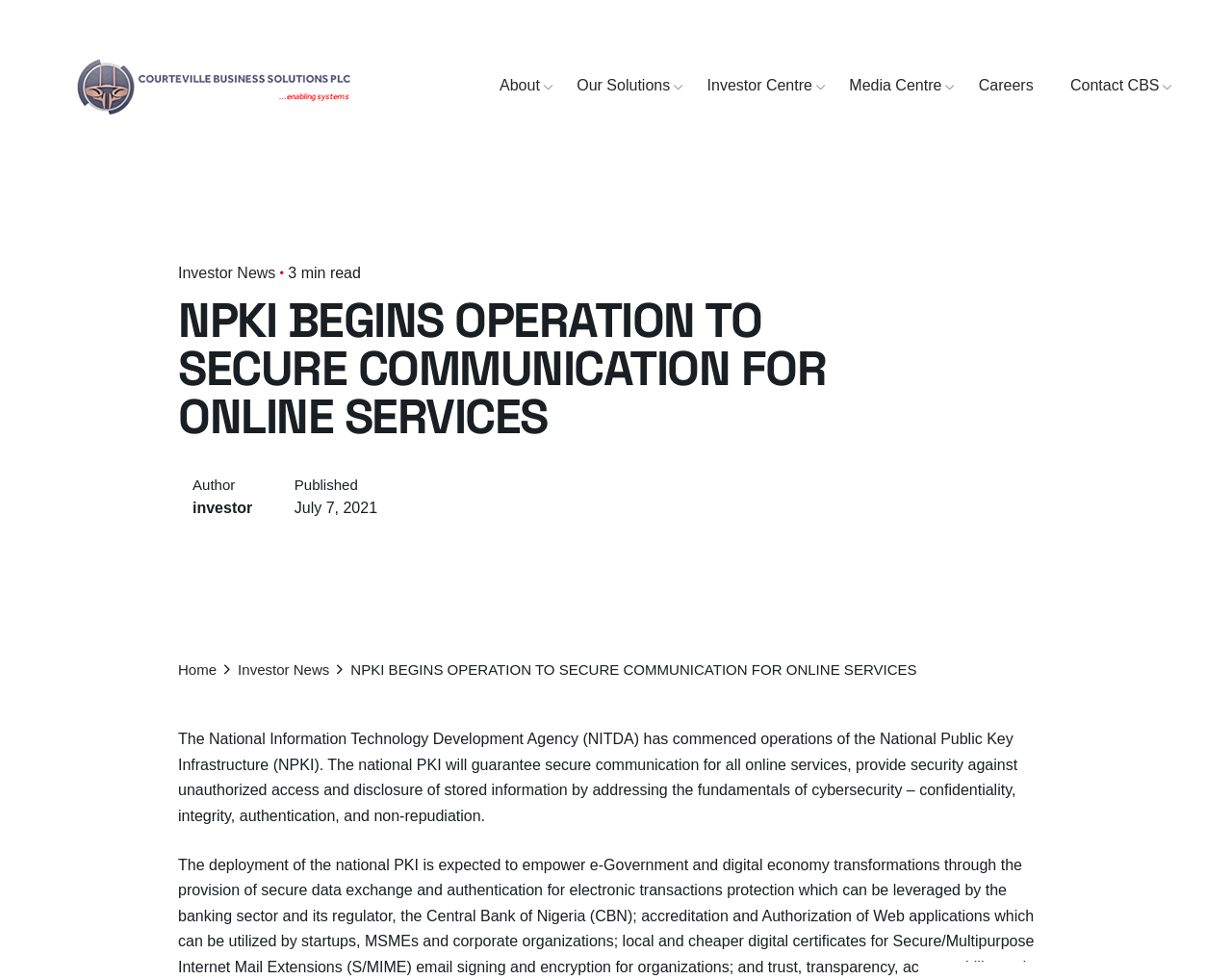Please provide a brief answer to the question using only one word or phrase: 
How many main navigation links are there?

6